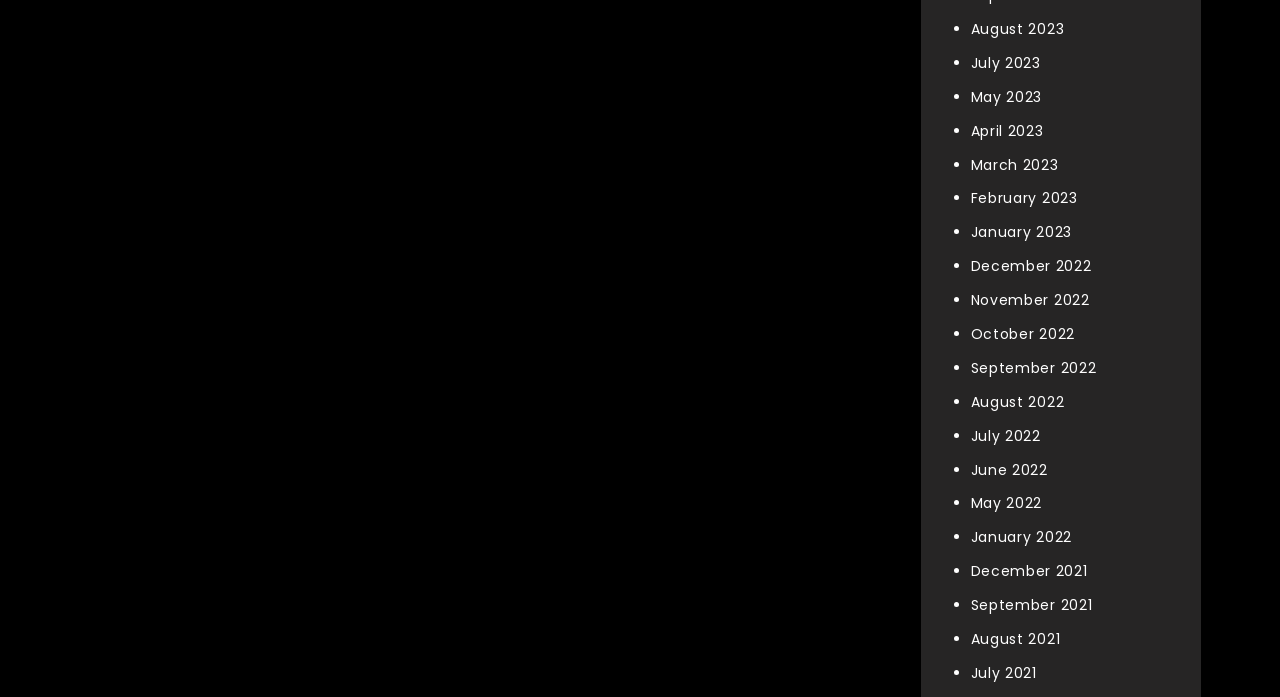Show the bounding box coordinates of the element that should be clicked to complete the task: "View July 2022".

[0.758, 0.611, 0.813, 0.639]